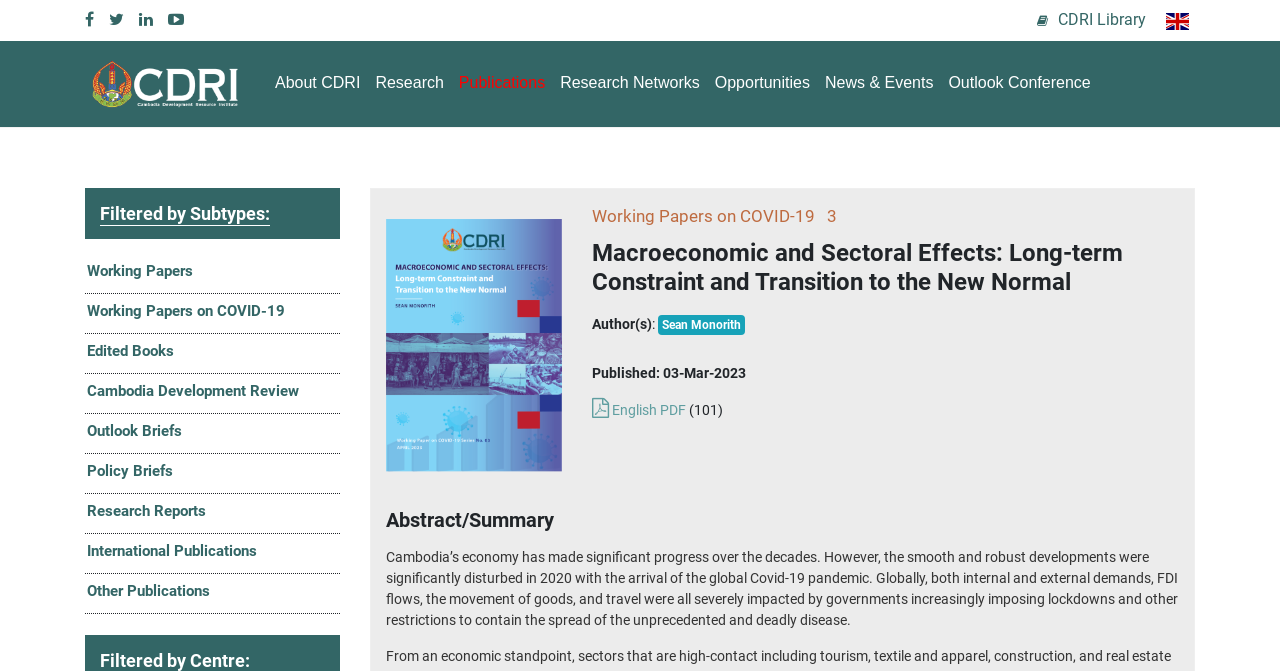Create a full and detailed caption for the entire webpage.

The webpage is about the Cambodia Development Resource Institute (CDRI), a research organization focused on policy-relevant development research. At the top, there are several links to other pages, including the CDRI Library, and a logo of the institute. Below the logo, there is a navigation menu with links to various sections, such as About CDRI, Research, Publications, and News & Events.

On the left side, there is a filter section with links to different types of publications, including Working Papers, Edited Books, and Policy Briefs. Below the filter section, there is a heading "Macroeconomic and Sectoral Effects: Long-term Constraint and Transition to the New Normal" which is a research paper. The paper's details are listed, including the author, publication date, and a link to download the paper in English PDF format.

To the right of the paper's details, there is an abstract or summary of the research paper, which discusses the impact of the COVID-19 pandemic on Cambodia's economy. The text explains how the pandemic affected internal and external demands, FDI flows, goods movement, and travel, and how governments responded with lockdowns and restrictions to contain the spread of the disease.

Overall, the webpage appears to be a research paper page, providing access to the paper's details, abstract, and download link, as well as navigation to other related resources and sections of the CDRI website.